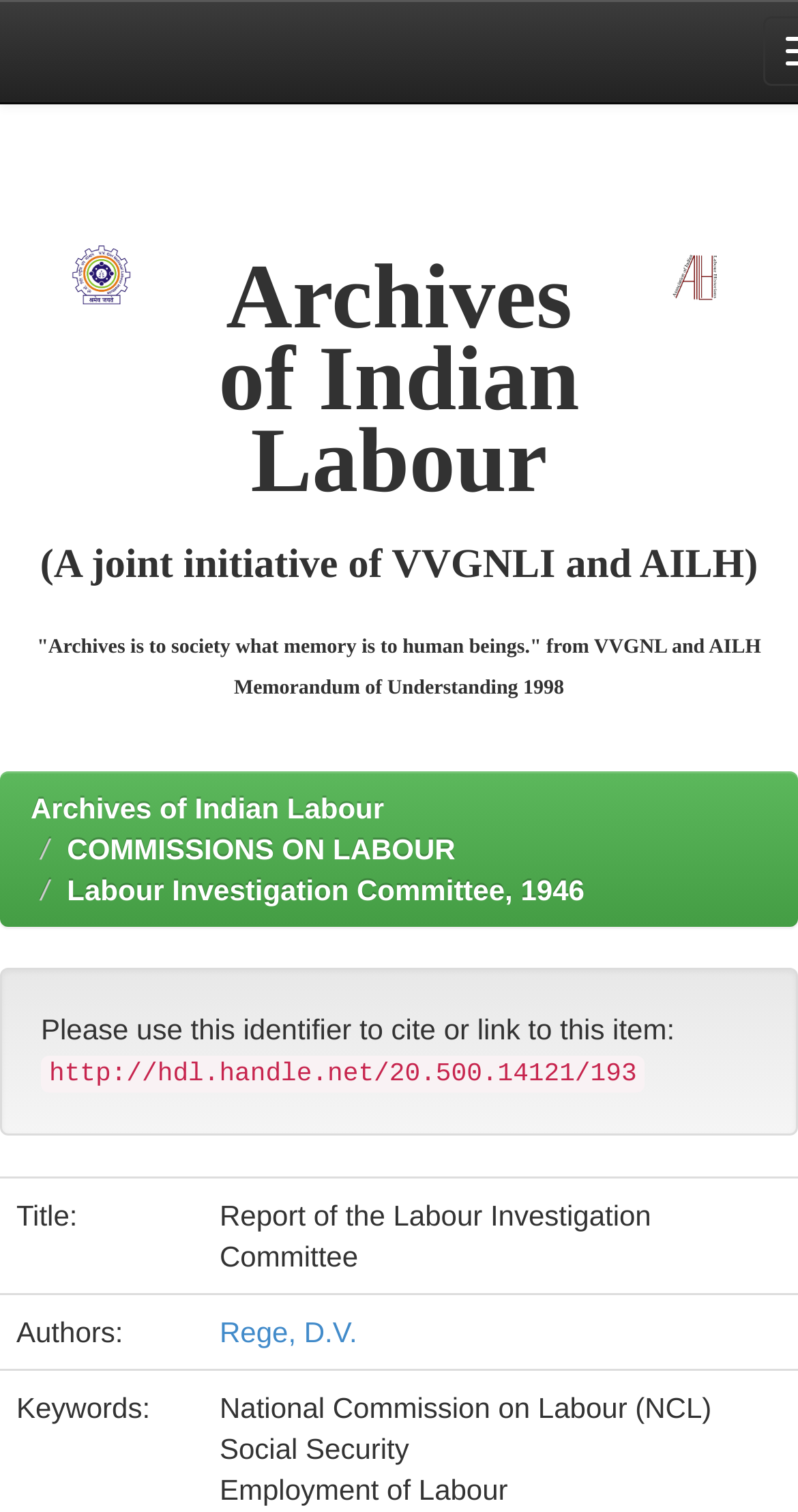Illustrate the webpage's structure and main components comprehensively.

The webpage is about the "Archives of Indian Labour: Report of the Labour Investigation Committee". At the top-left corner, there is a small link, and below it, there are two images, one on the left and one on the right. 

The main content starts with three headings, stacked vertically. The first heading is "Archives of Indian Labour", followed by a subtitle "(A joint initiative of VVGNLI and AILH)". The third heading is a quote about archives being to society what memory is to human beings.

Below the headings, there are four links, aligned horizontally. The first link is "Archives of Indian Labour", followed by "COMMISSIONS ON LABOUR", and then "Labour Investigation Committee, 1946". 

Underneath the links, there is a paragraph of text that says "Please use this identifier to cite or link to this item:", followed by a URL "http://hdl.handle.net/20.500.14121/193". 

The webpage then displays a table with two rows. The first row has two columns, with the labels "Title:" and "Report of the Labour Investigation Committee". The second row has two columns, with the labels "Authors:" and "Rege, D.V.", which is also a link.